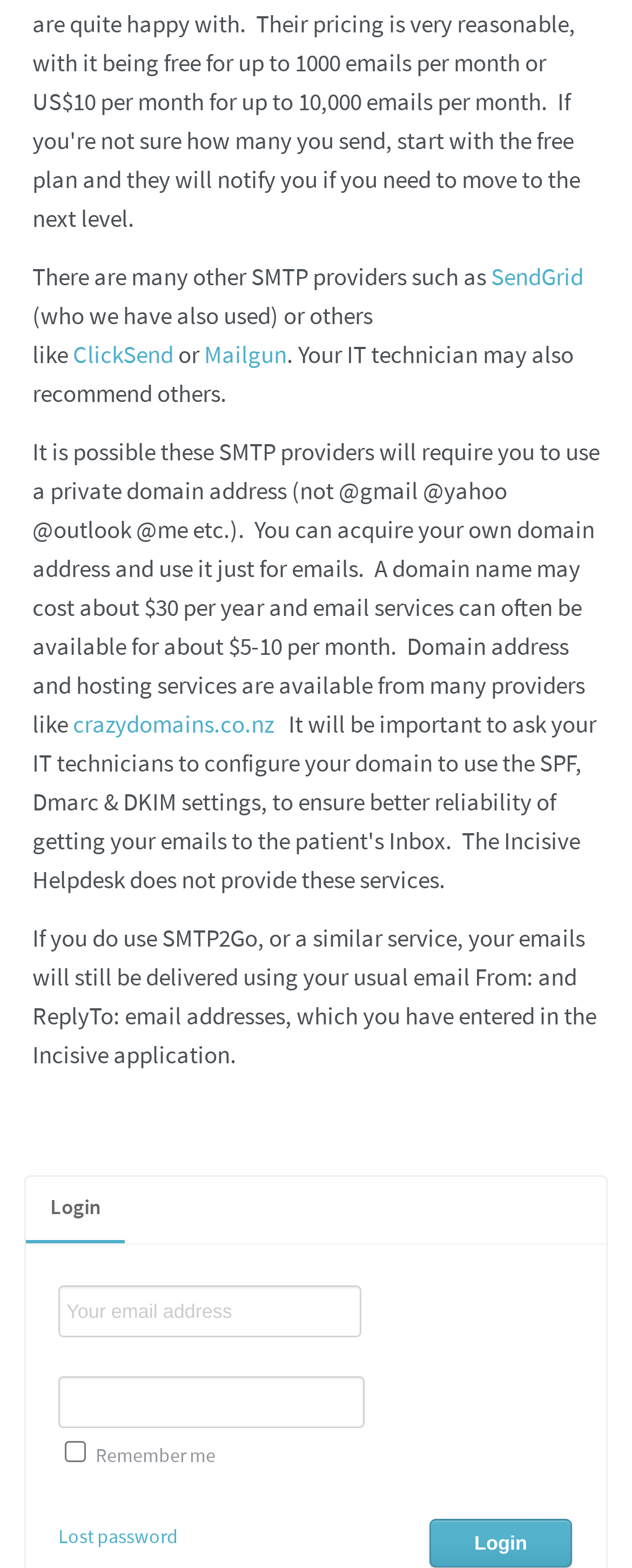Locate the bounding box coordinates of the clickable area needed to fulfill the instruction: "Check Remember me".

[0.103, 0.919, 0.136, 0.932]